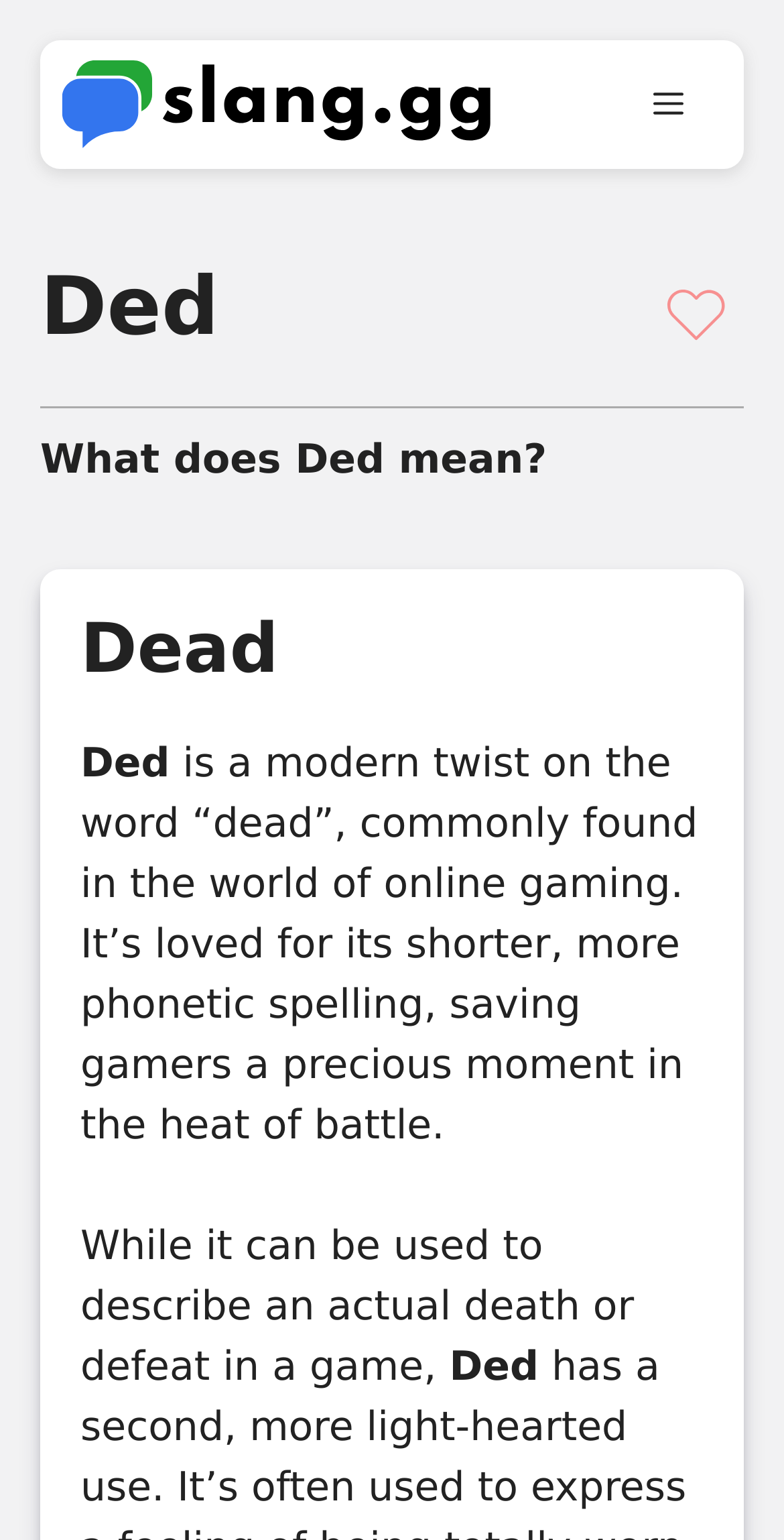What is 'Ded' often used to describe in online gaming?
Please respond to the question with a detailed and thorough explanation.

The StaticText element mentions that 'Ded' can be used to describe an actual death or defeat in a game, in addition to its other uses.